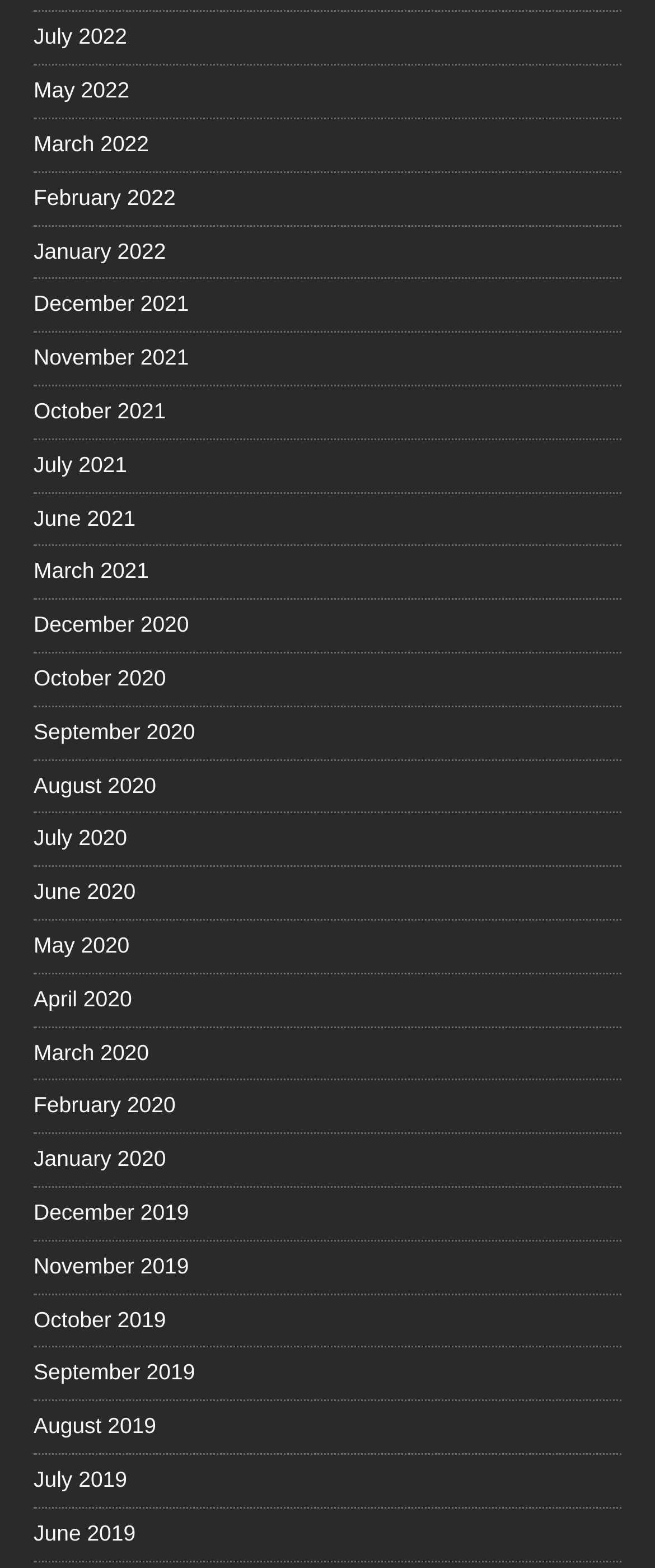Respond to the following query with just one word or a short phrase: 
What is the latest month listed in 2021?

July 2021